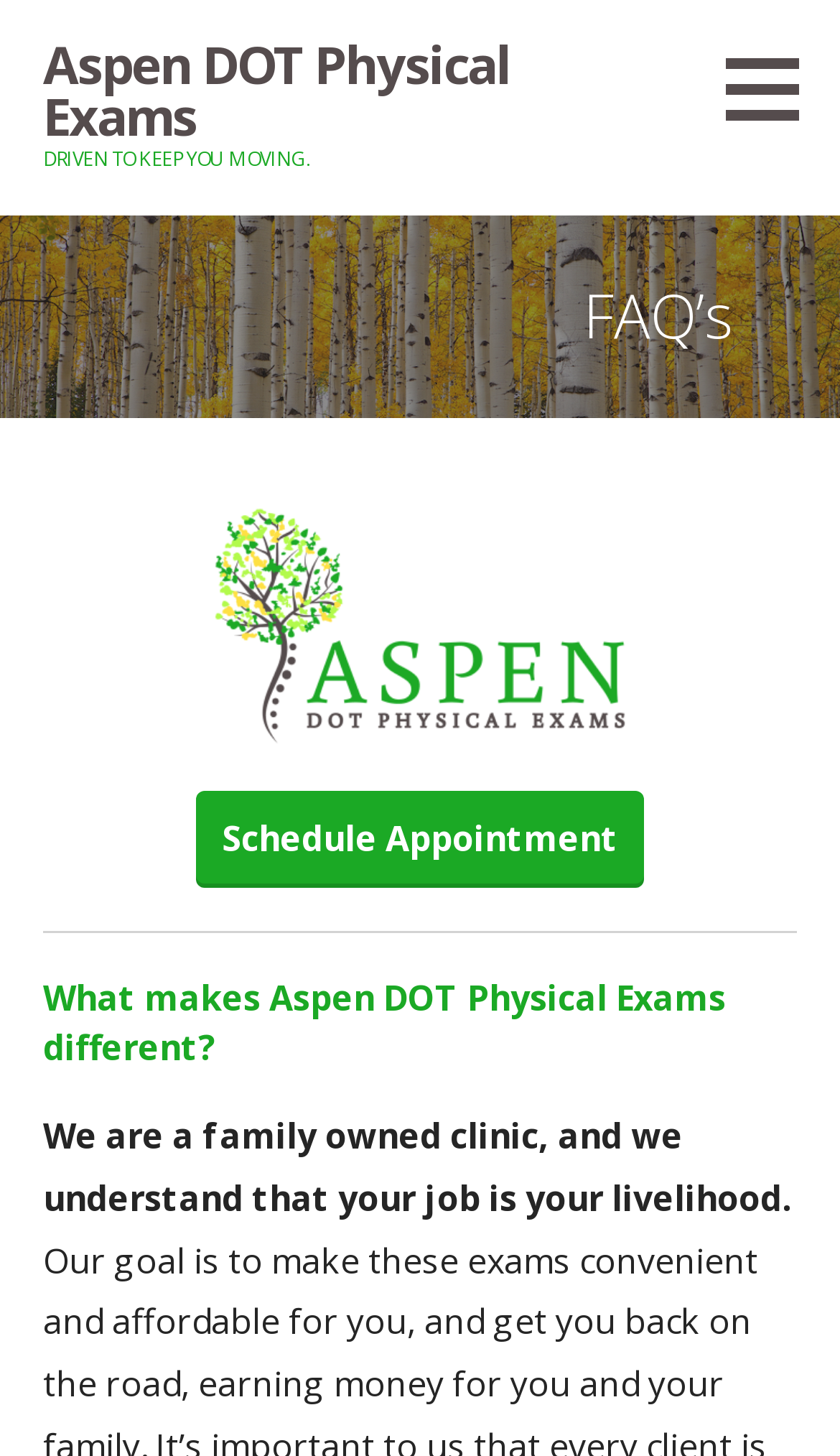Provide a short answer to the following question with just one word or phrase: What is the main topic of the webpage?

FAQ's